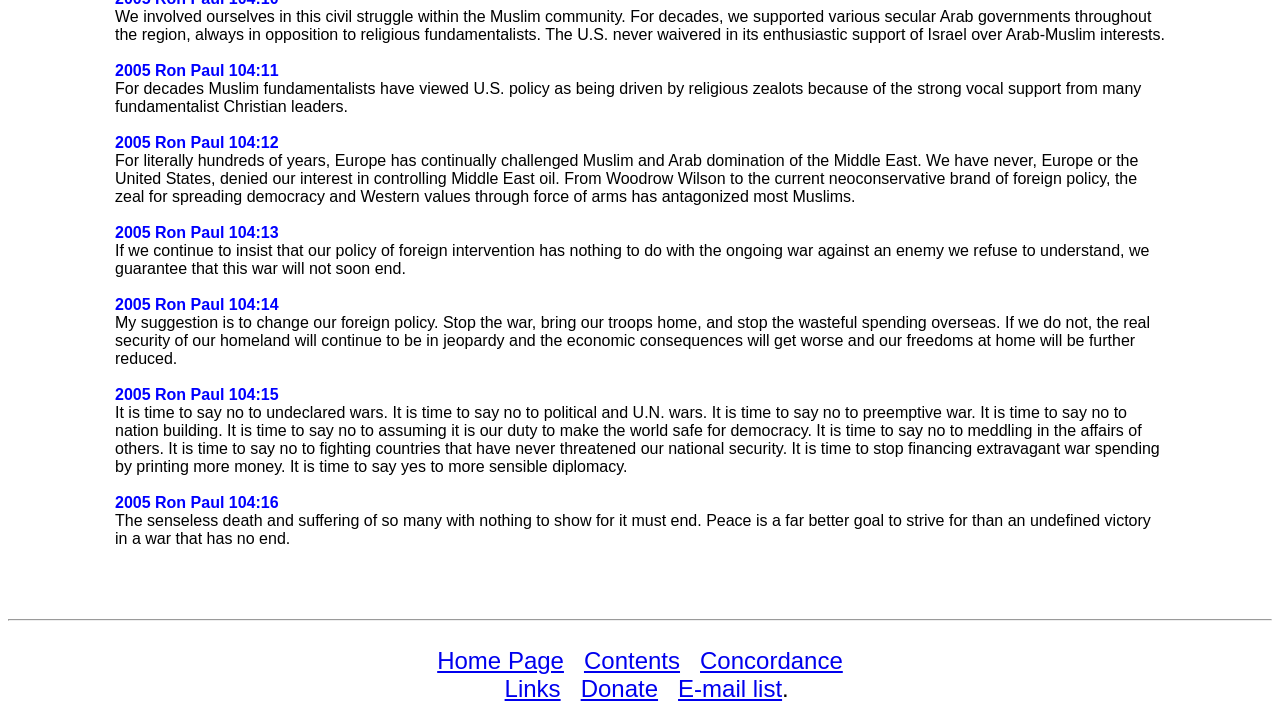Please specify the bounding box coordinates of the clickable section necessary to execute the following command: "Read the Disclosure Policy".

None